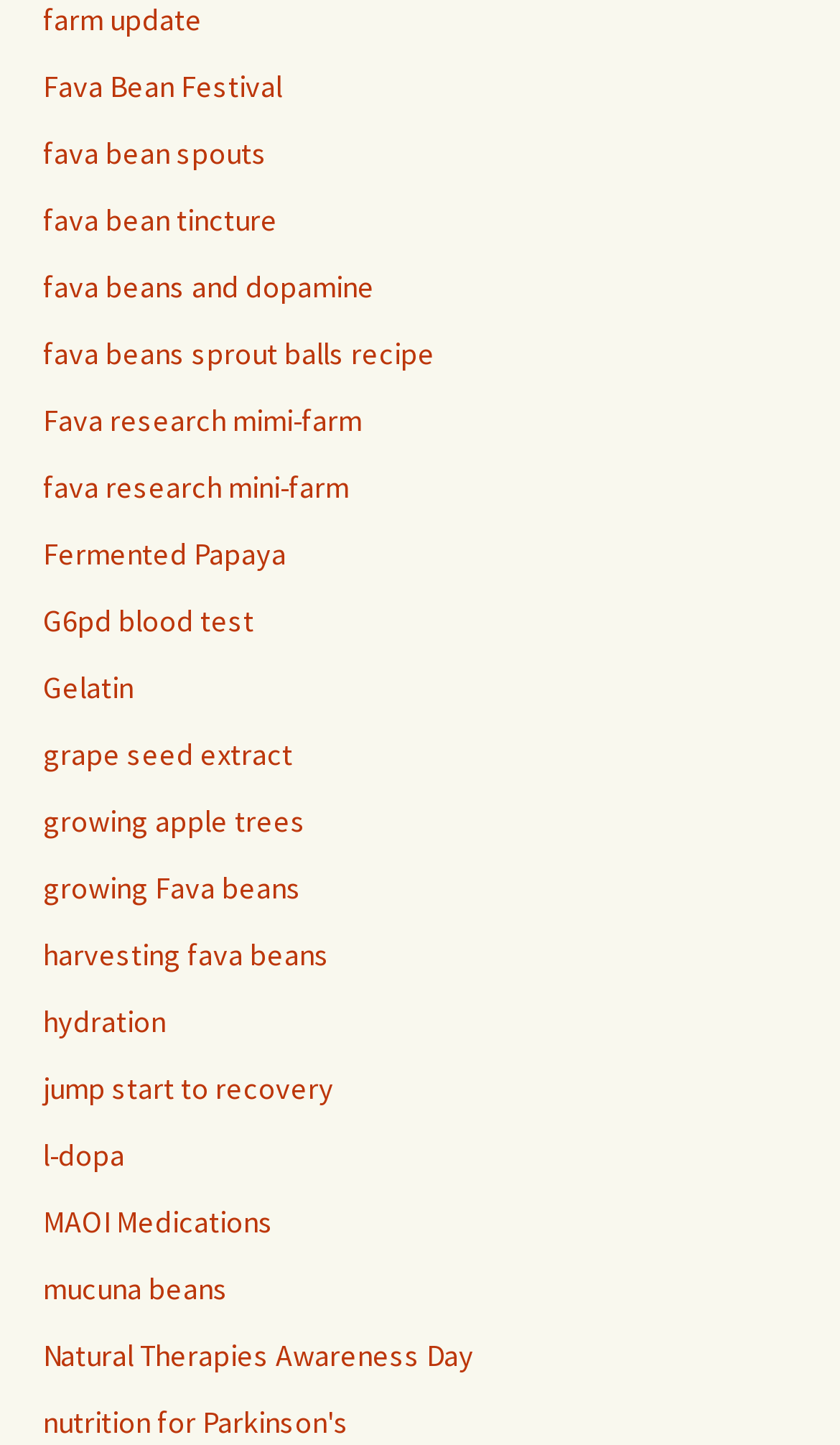Using the provided element description: "MAOI Medications", determine the bounding box coordinates of the corresponding UI element in the screenshot.

[0.051, 0.832, 0.326, 0.859]